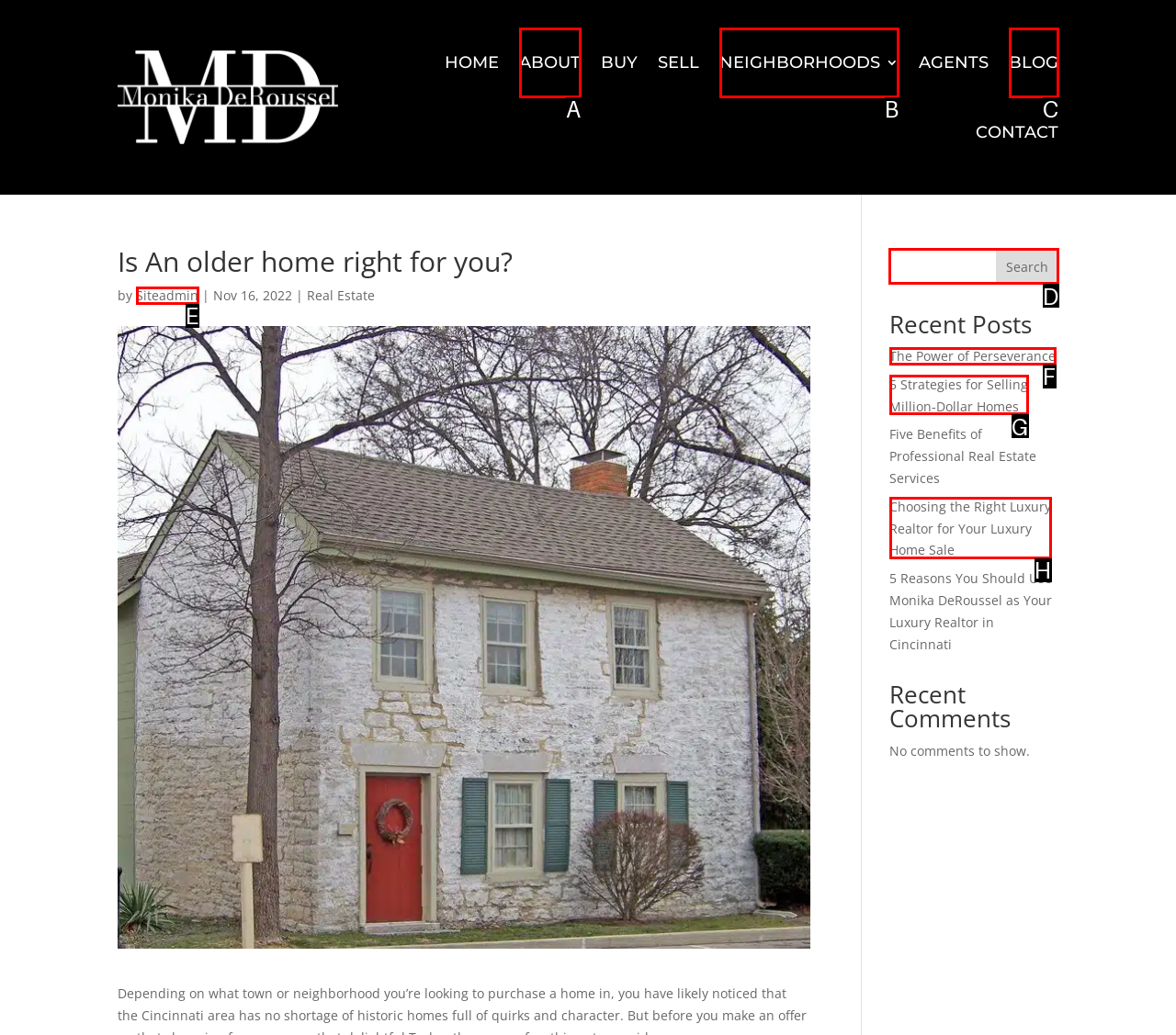Determine the letter of the element you should click to carry out the task: search for something
Answer with the letter from the given choices.

D